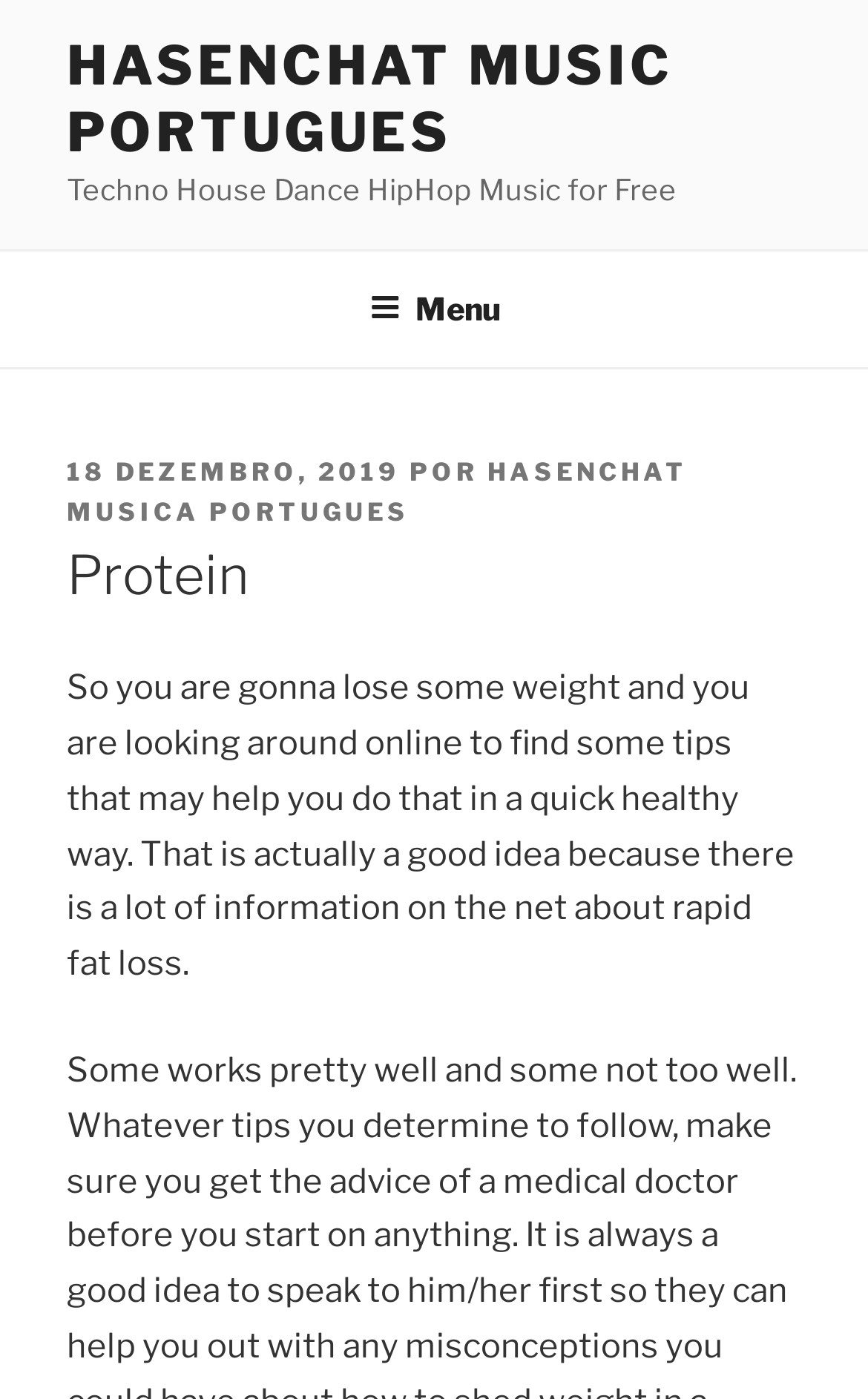What is the author of the article?
Using the image, respond with a single word or phrase.

Not mentioned